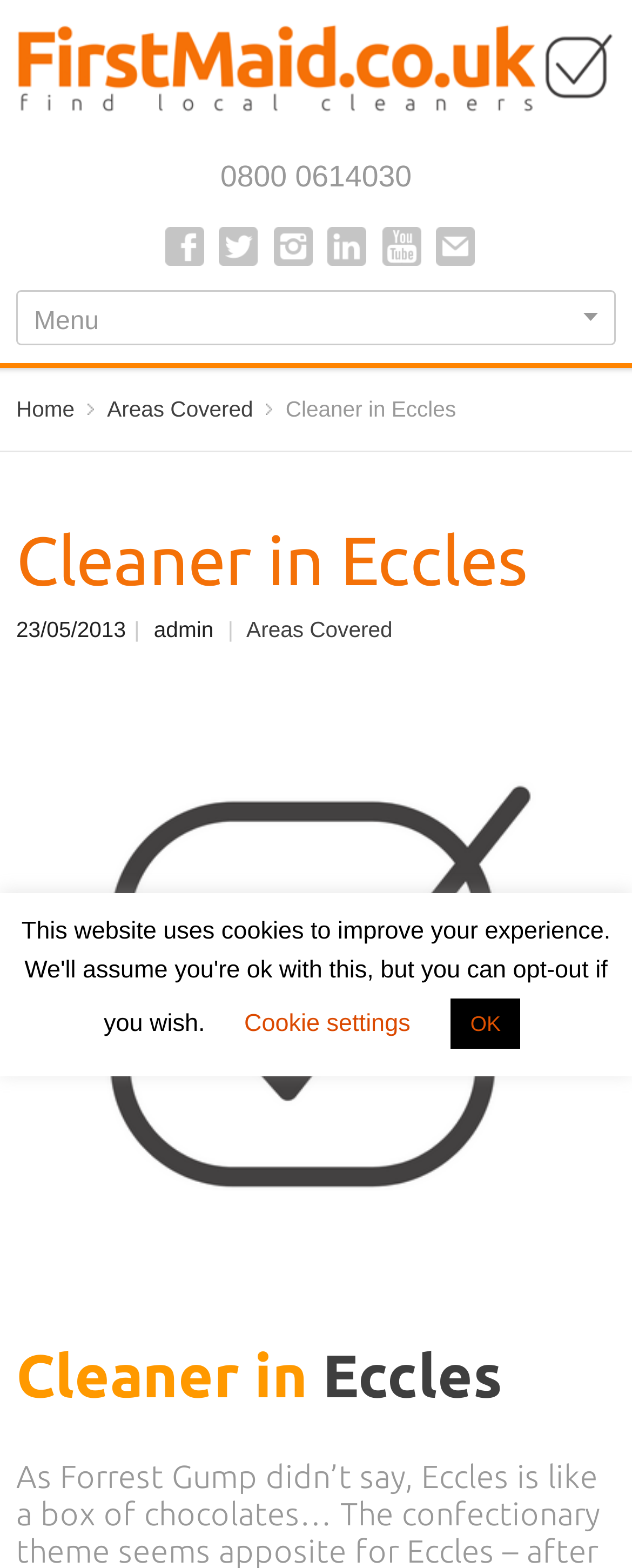Reply to the question with a single word or phrase:
What is the main topic of the webpage?

Cleaner in Eccles